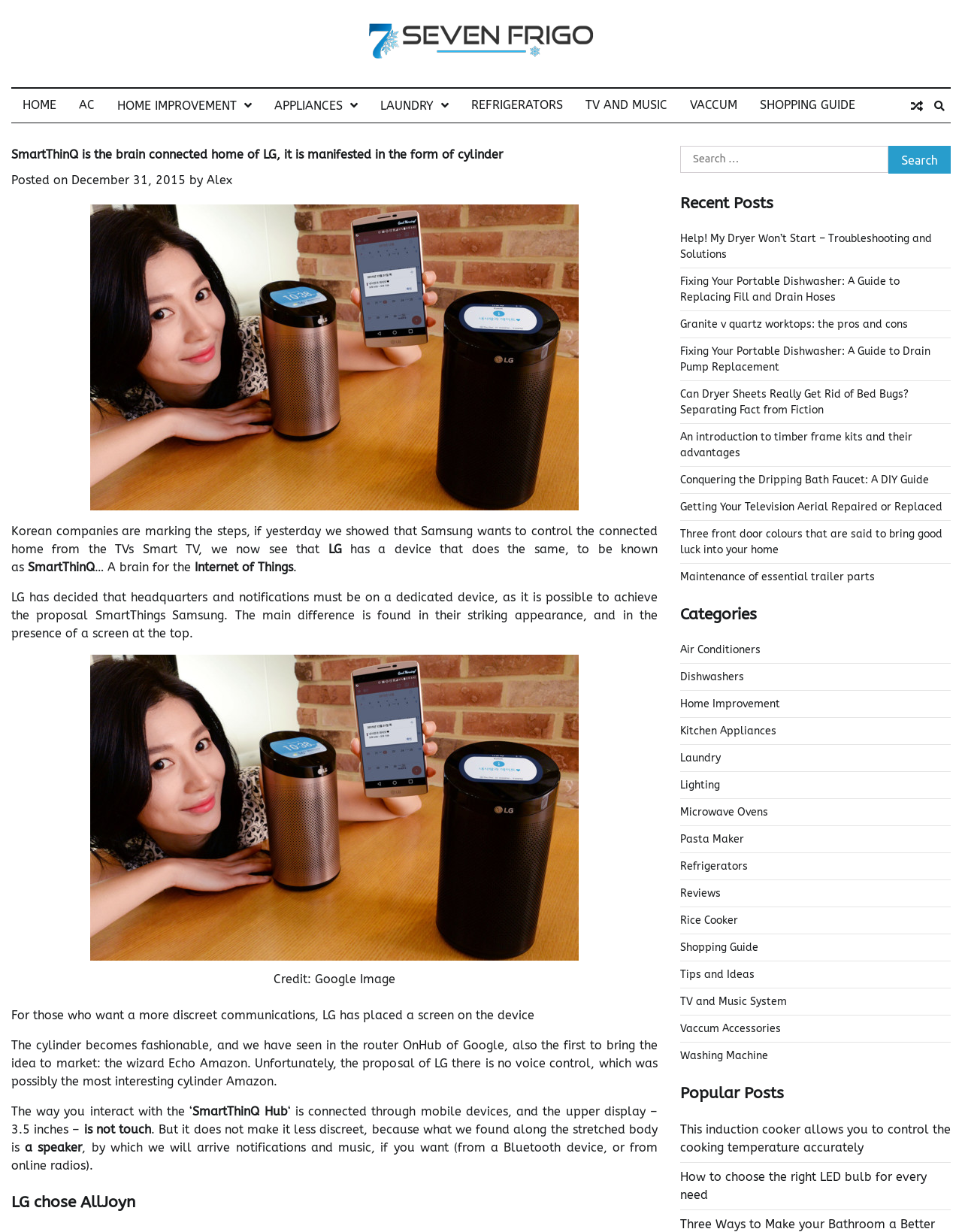Describe all the key features and sections of the webpage thoroughly.

This webpage is about LG's SmartThinQ, a connected home device. At the top, there is a navigation menu with links to different categories, including HOME, AC, HOME IMPROVEMENT, APPLIANCES, LAUNDRY, REFRIGERATORS, TV AND MUSIC, VACCUM, and SHOPPING GUIDE. On the top right, there are two icons, one for search and another for unknown purpose.

Below the navigation menu, there is a header section with a heading that reads "SmartThinQ is the brain connected home of LG, it is manifested in the form of cylinder - Seven Frigo". Next to the heading, there is a link to "Seven Frigo" and an image of the same.

The main content of the webpage is divided into several sections. The first section talks about LG's SmartThinQ, a device that controls the connected home. The text explains that LG has decided to have a dedicated device for headquarters and notifications, unlike Samsung's SmartThings. There is an image of the SmartThinQ device, which has a screen on top and a cylindrical body.

The next section discusses the features of the SmartThinQ device, including its ability to interact with mobile devices and display notifications and music through a speaker. There is also a figure with a caption that credits Google Image.

The webpage also has a search bar on the right side, with a heading that reads "Recent Posts" and a list of links to various articles, including "Help! My Dryer Won’t Start – Troubleshooting and Solutions", "Fixing Your Portable Dishwasher: A Guide to Replacing Fill and Drain Hoses", and others. Below the recent posts section, there is a section for categories, with links to different categories such as Air Conditioners, Dishwashers, Home Improvement, and more. Finally, there is a section for popular posts, with links to articles such as "This induction cooker allows you to control the cooking temperature accurately" and "How to choose the right LED bulb for every need".